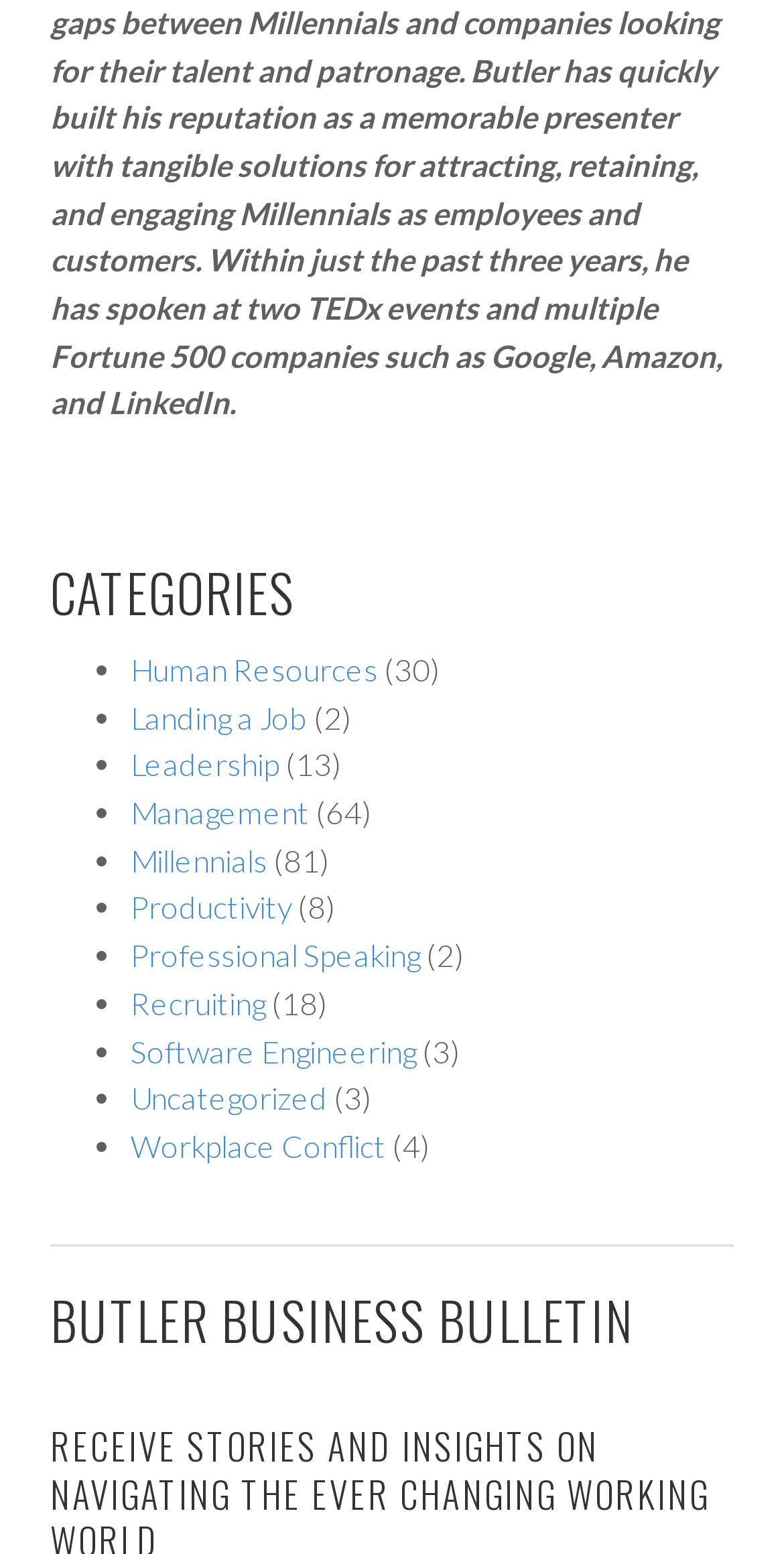Find the bounding box coordinates of the clickable area required to complete the following action: "Read about Recruiting".

[0.167, 0.634, 0.338, 0.657]